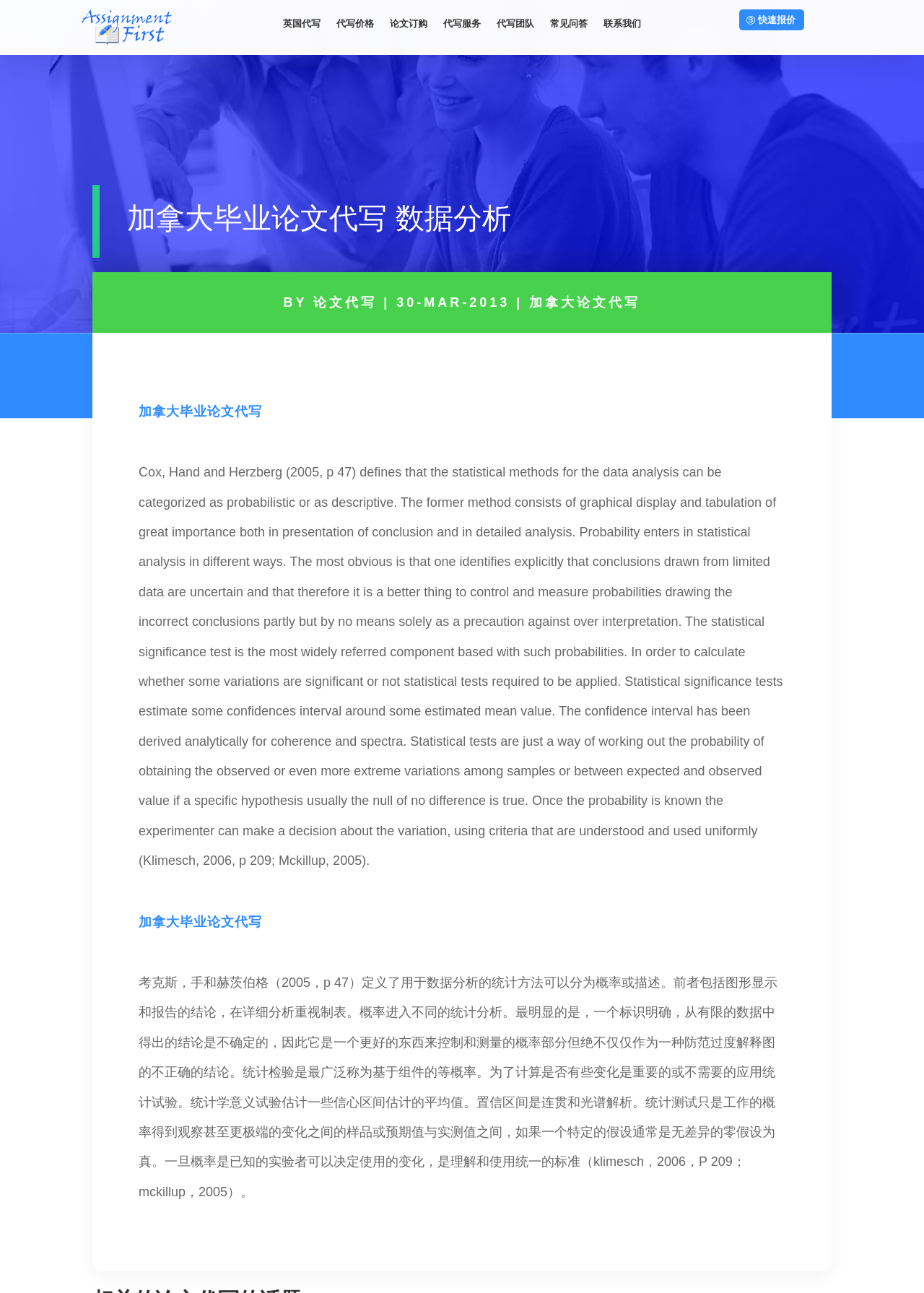How many paragraphs are there in the article?
Utilize the information in the image to give a detailed answer to the question.

I counted the number of paragraphs in the article and found that there are two paragraphs, one in English and one in Chinese, which discuss the same topic of data analysis.